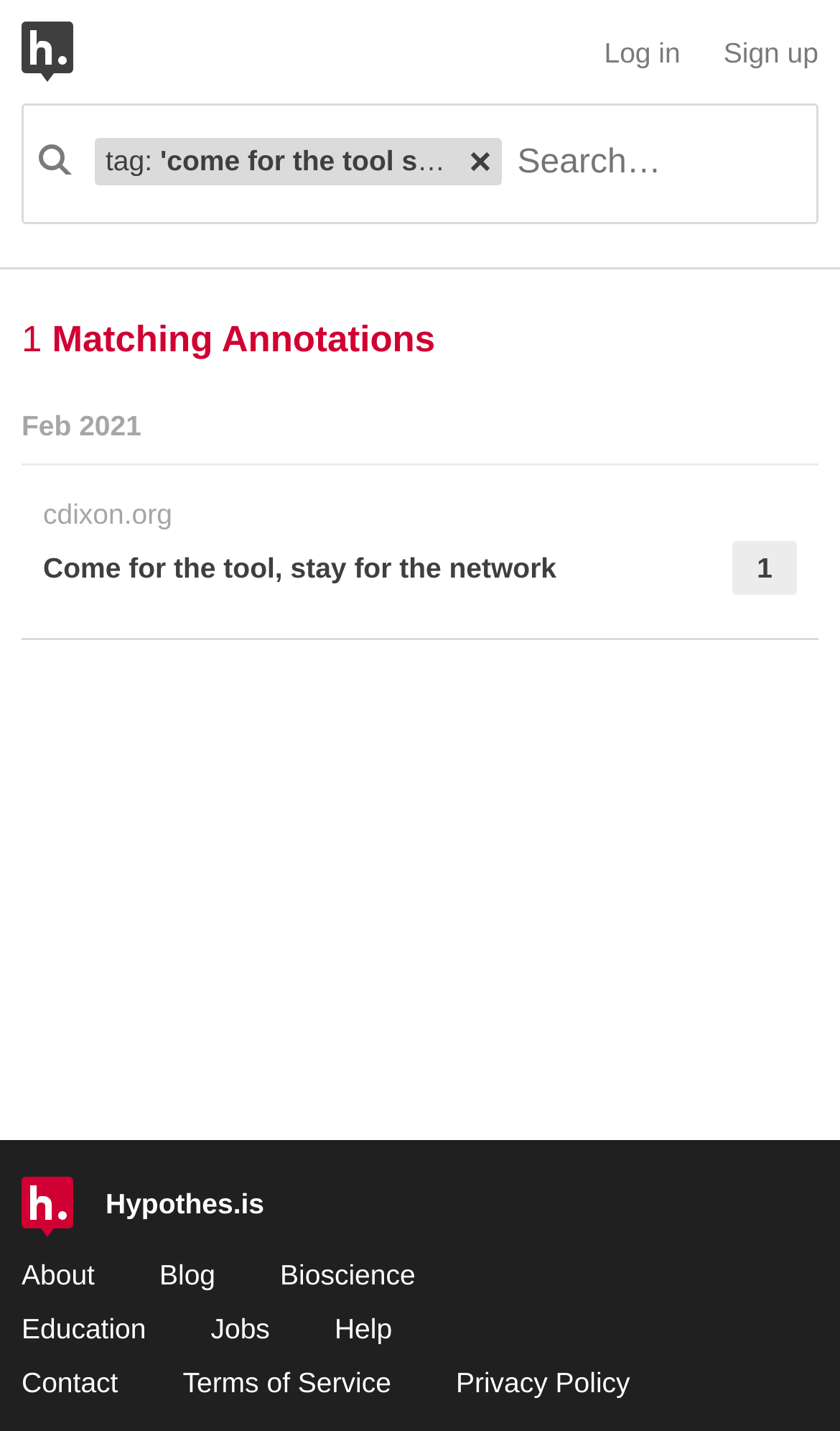Determine the bounding box coordinates of the region that needs to be clicked to achieve the task: "check Deneme Bonusu Veren Siteler".

None